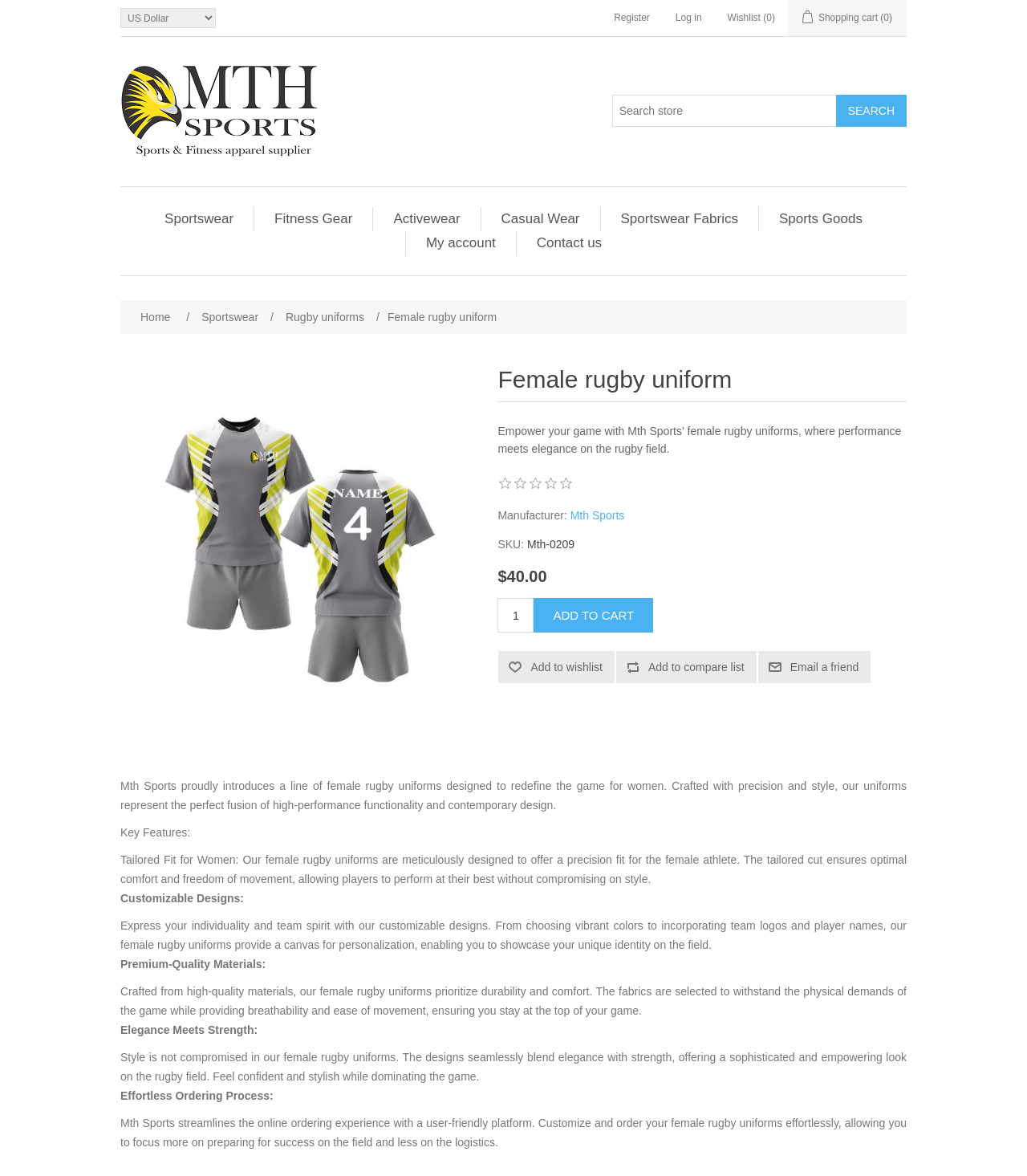Locate the coordinates of the bounding box for the clickable region that fulfills this instruction: "Add to cart".

[0.52, 0.509, 0.636, 0.538]